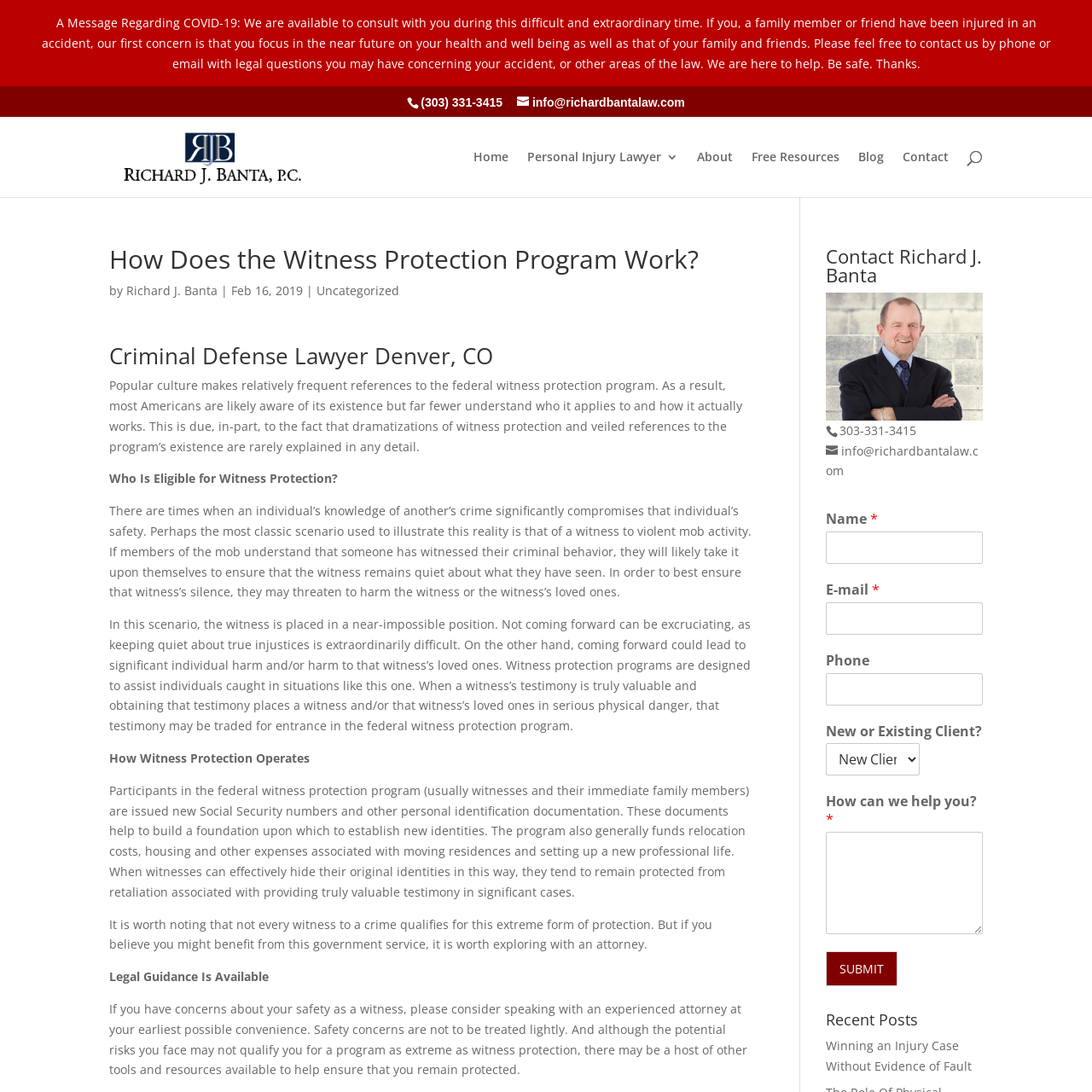How many links are in the main navigation menu?
Provide a detailed and well-explained answer to the question.

I counted the links in the main navigation menu by looking at the links listed under the 'Home' link, which includes 'Personal Injury Lawyer 3', 'About', 'Free Resources', 'Blog', and 'Contact'.